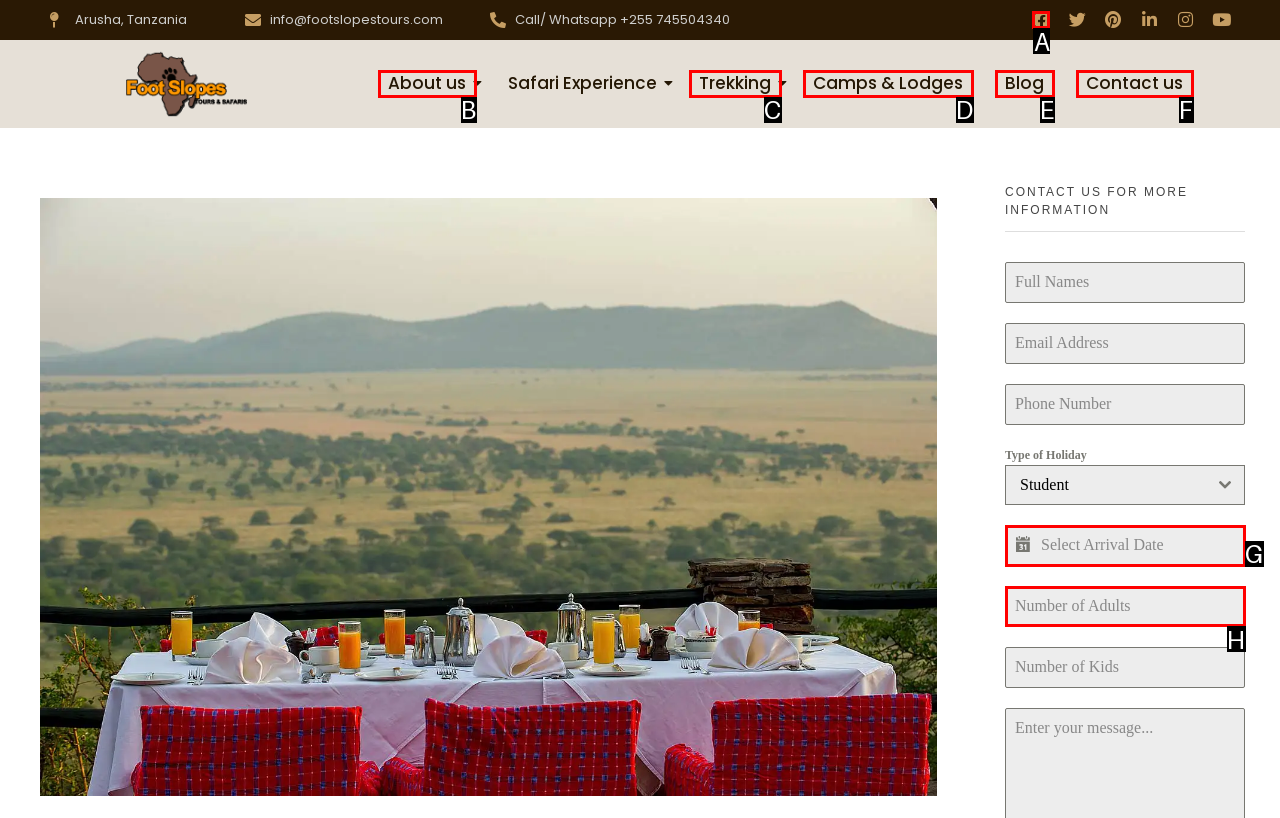From the options shown in the screenshot, tell me which lettered element I need to click to complete the task: Click the Facebook link.

A